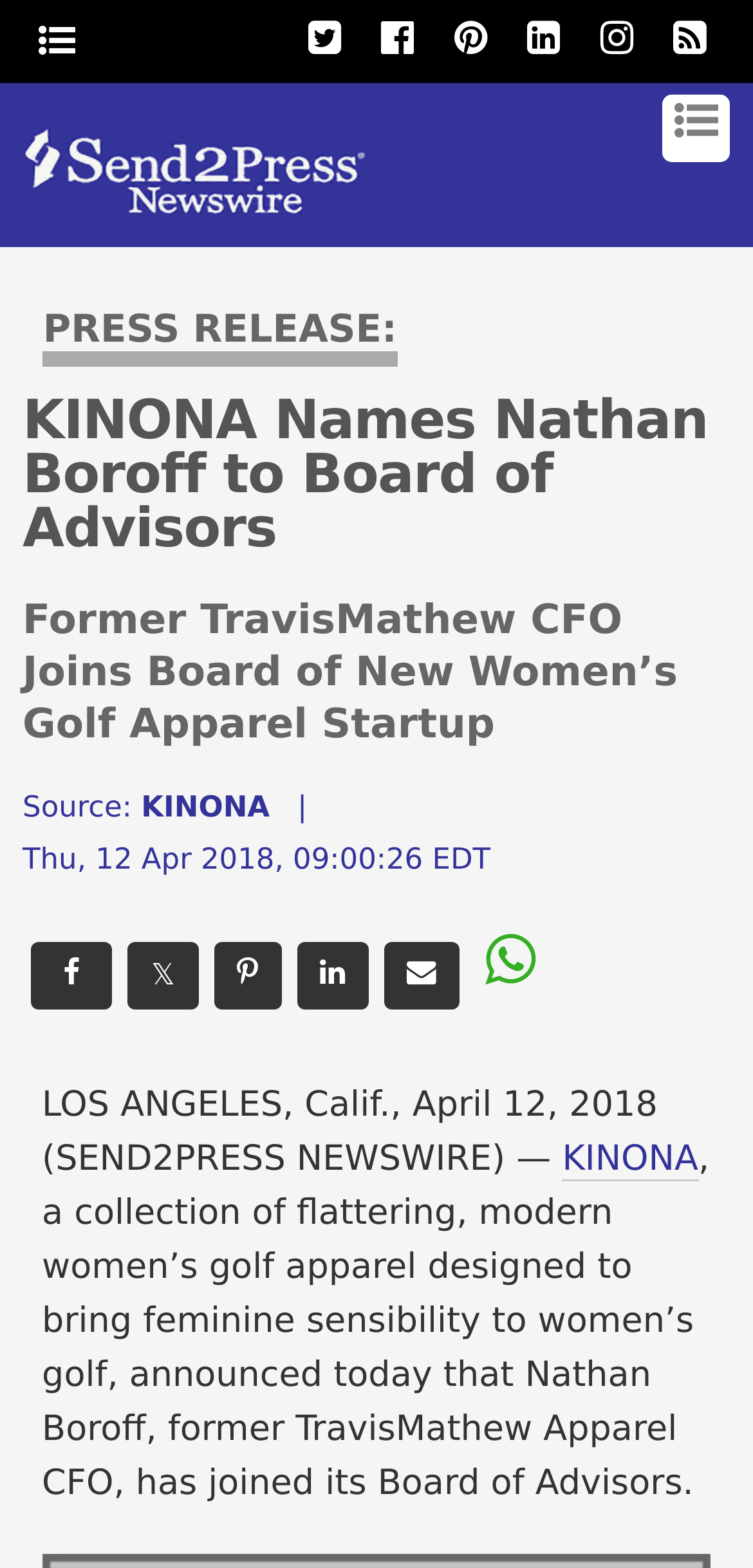What is the name of the company announcing a new board member?
Answer the question based on the image using a single word or a brief phrase.

KINONA